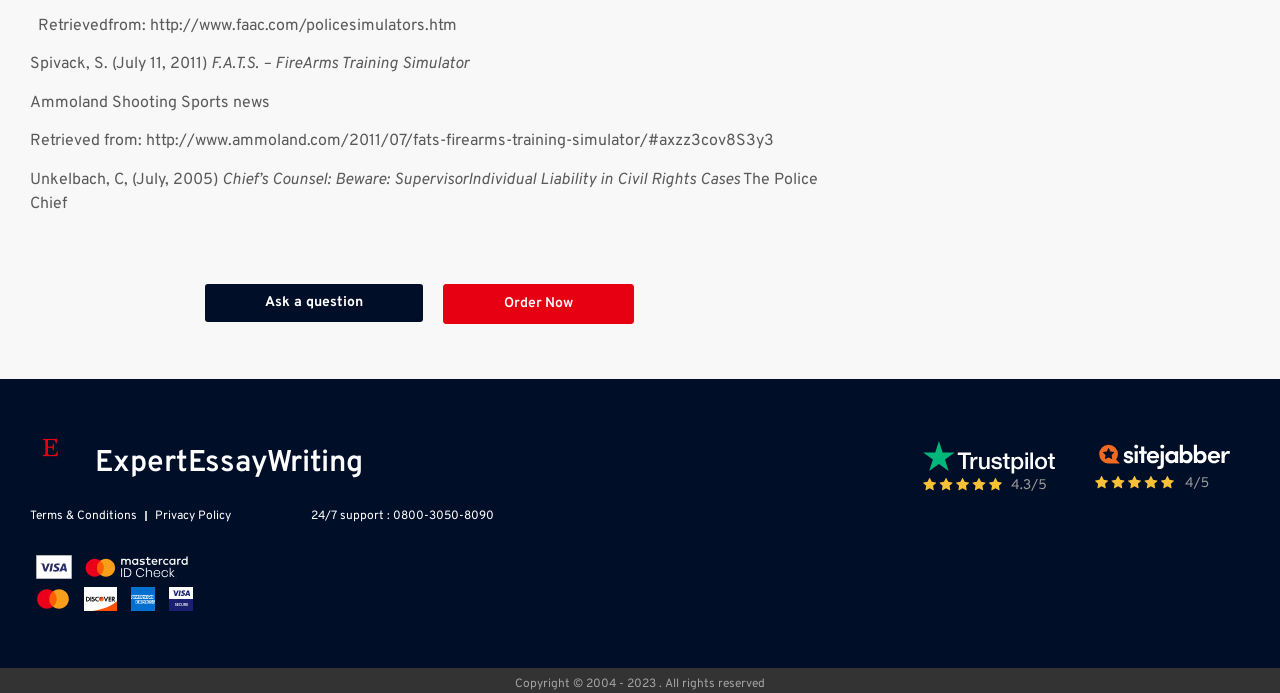What is the title of the article by Chief’s Counsel?
Refer to the screenshot and deliver a thorough answer to the question presented.

The answer can be found in the StaticText element with the text 'Chief’s Counsel: Beware: SupervisorIndividual Liability in Civil Rights Cases' at coordinates [0.173, 0.245, 0.578, 0.274].